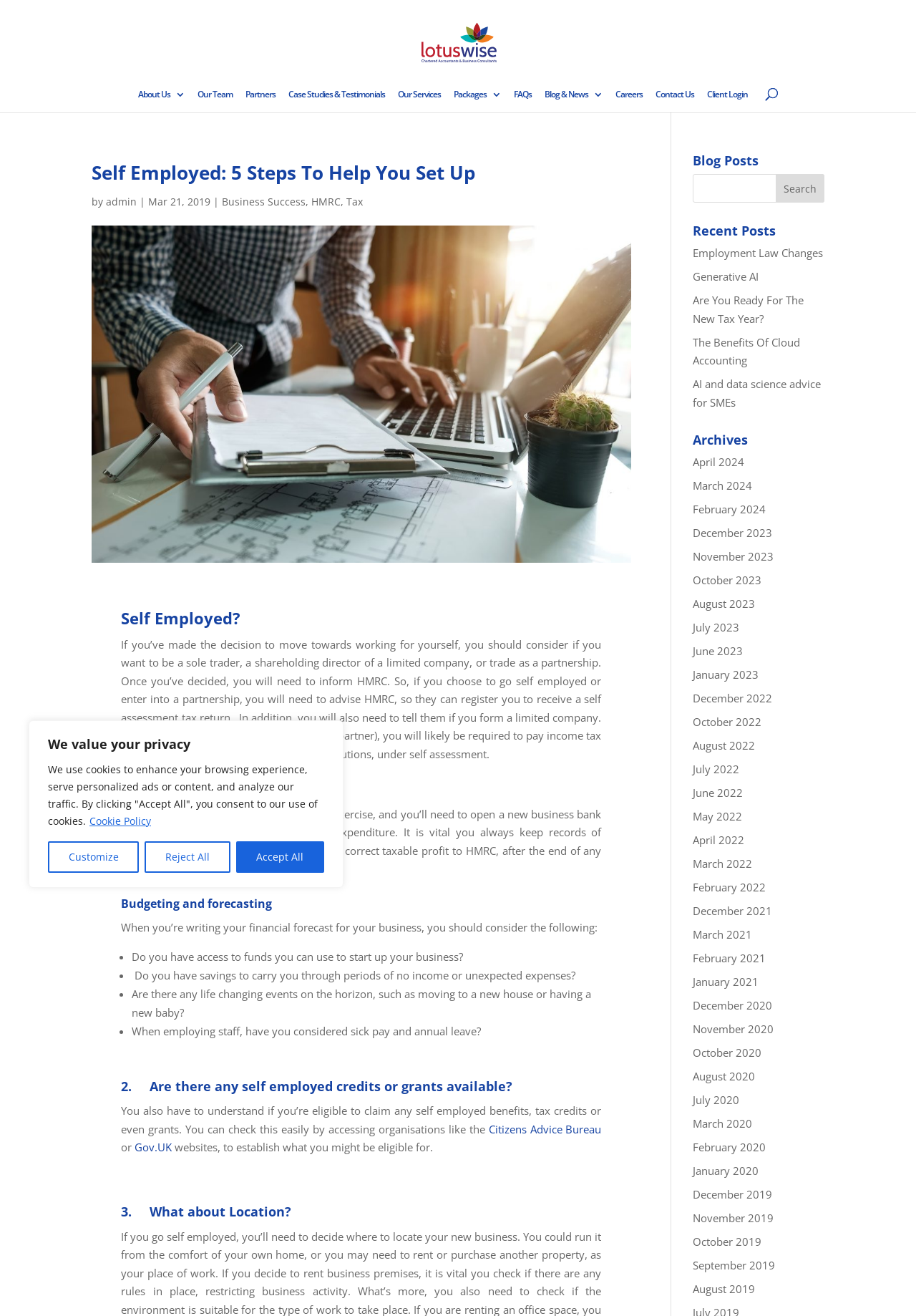Carefully examine the image and provide an in-depth answer to the question: What is the purpose of the 'Recent Posts' section?

The 'Recent Posts' section appears to be a list of recent blog articles, with links to each article. The purpose of this section is likely to showcase the website's recent content and provide users with access to relevant and timely information.